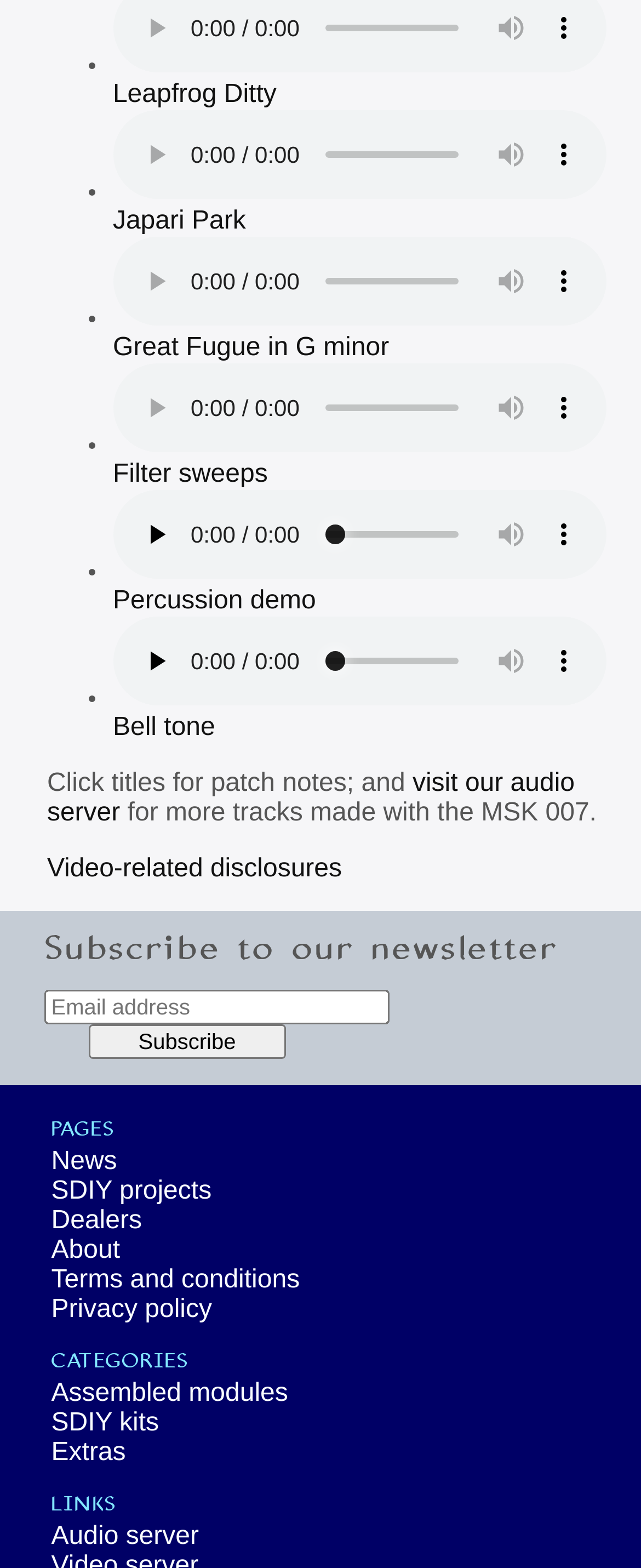Answer the question with a brief word or phrase:
How many links are in the 'PAGES' section?

5